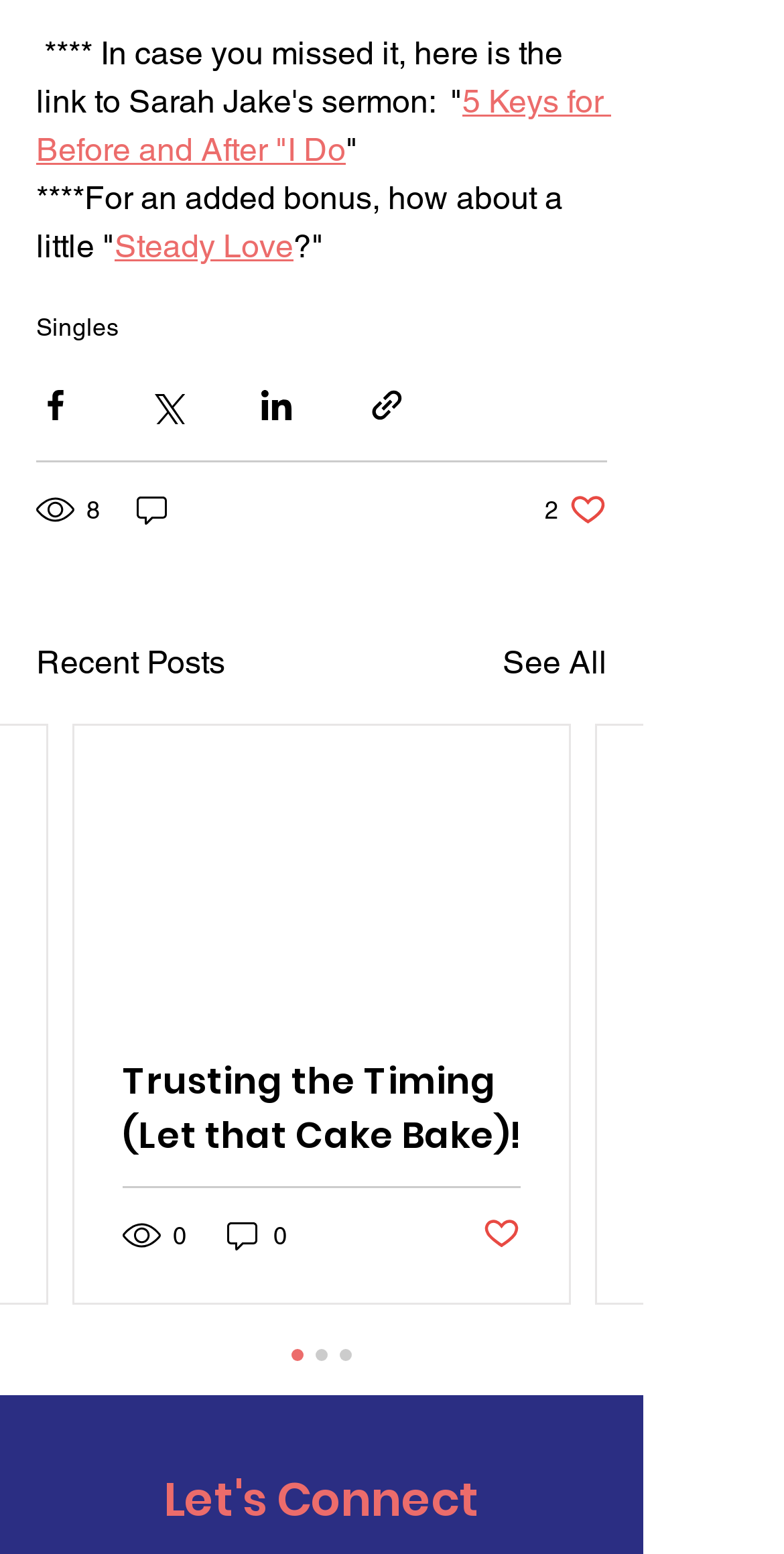Provide a brief response using a word or short phrase to this question:
What is the topic of the sermon mentioned?

Sarah Jake's sermon